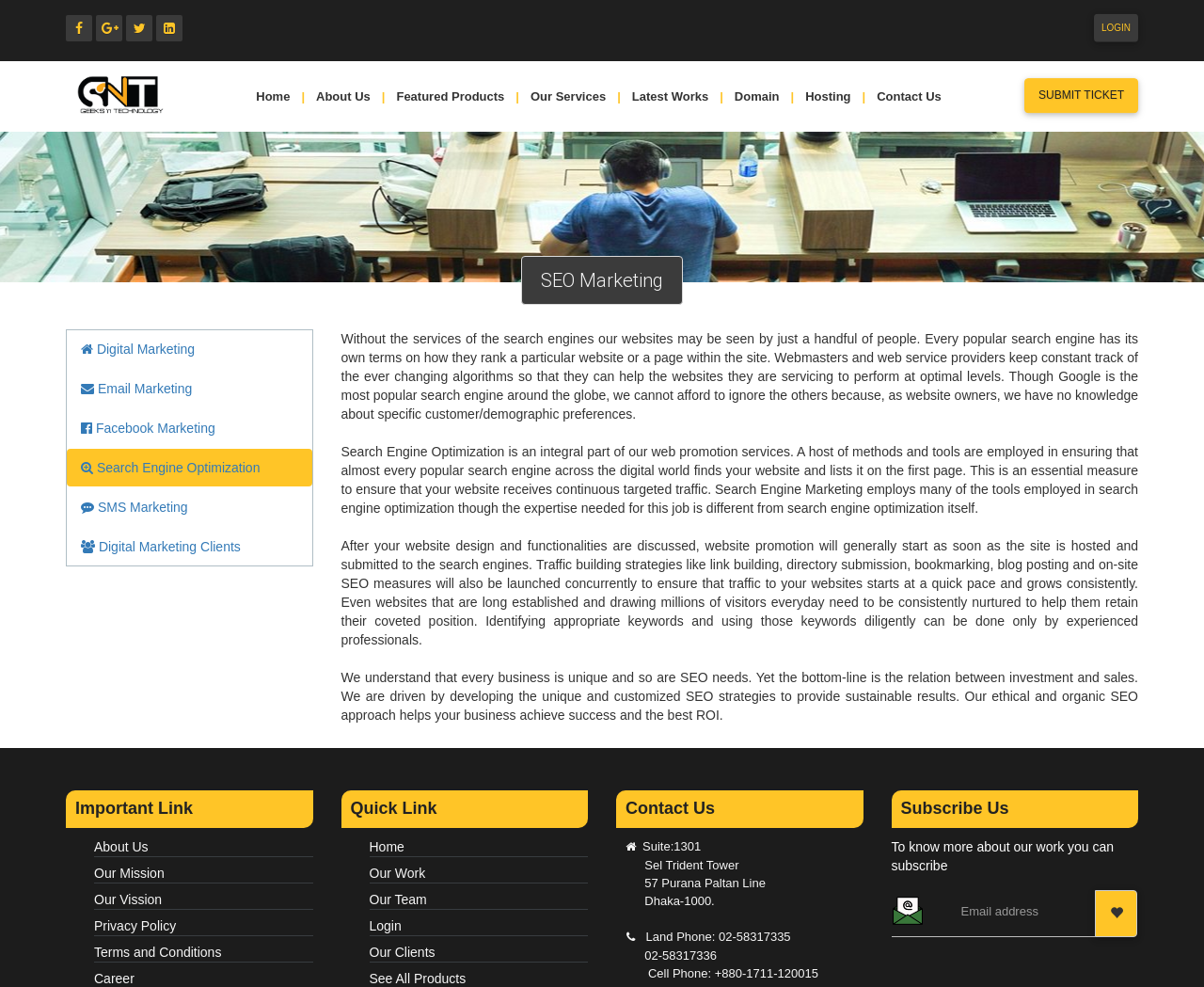Please reply to the following question with a single word or a short phrase:
What services are offered by Geeksntechnology?

Digital Marketing, Email Marketing, etc.